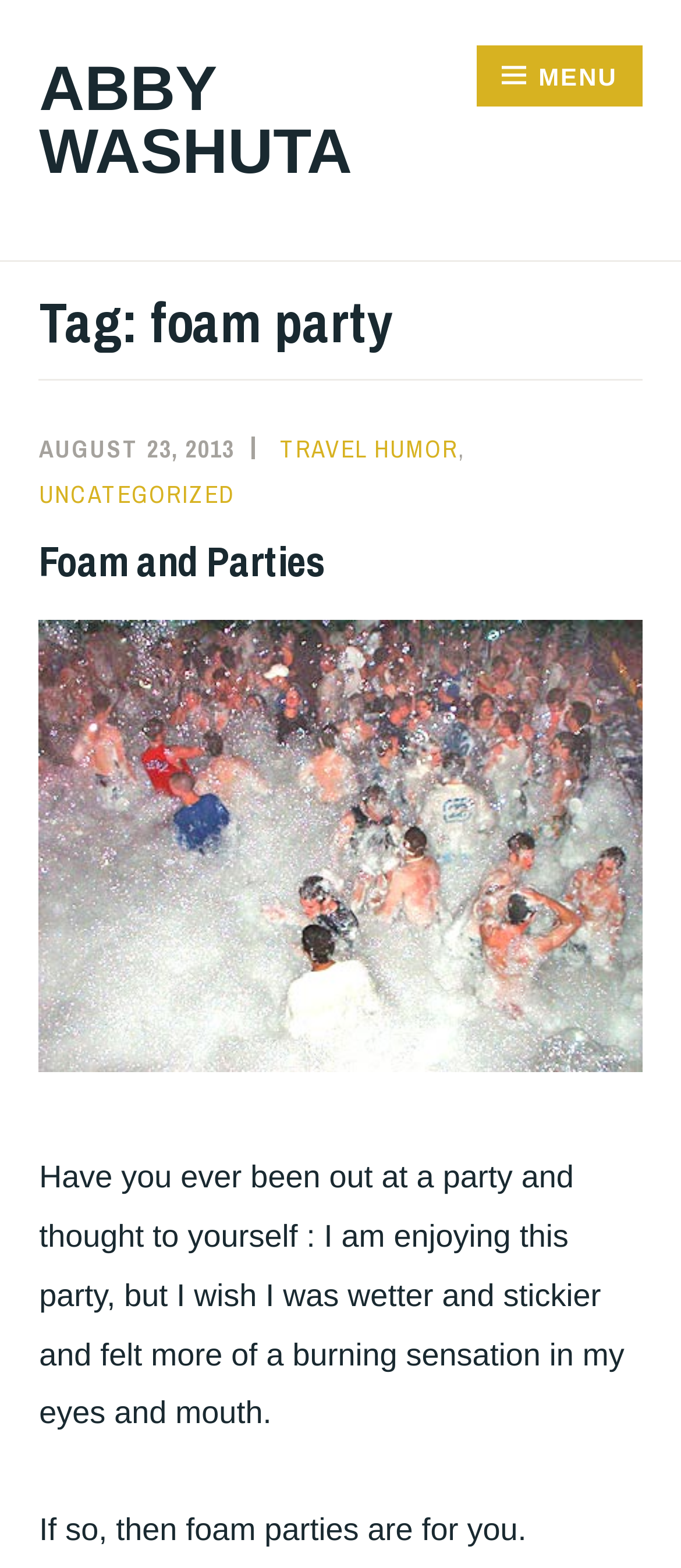What is the topic of the post?
By examining the image, provide a one-word or phrase answer.

foam party